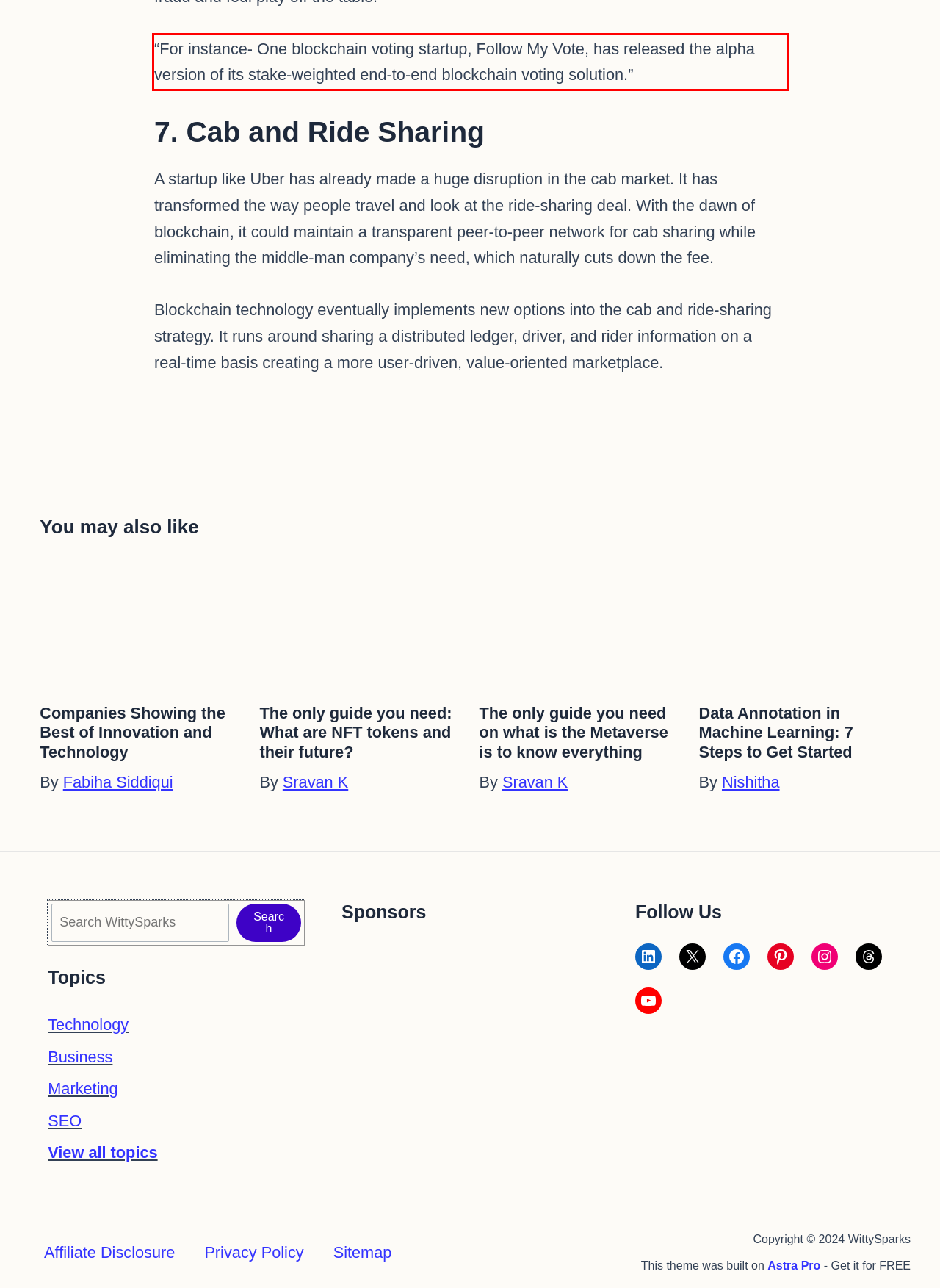Examine the webpage screenshot, find the red bounding box, and extract the text content within this marked area.

“For instance- One blockchain voting startup, Follow My Vote, has released the alpha version of its stake-weighted end-to-end blockchain voting solution.”